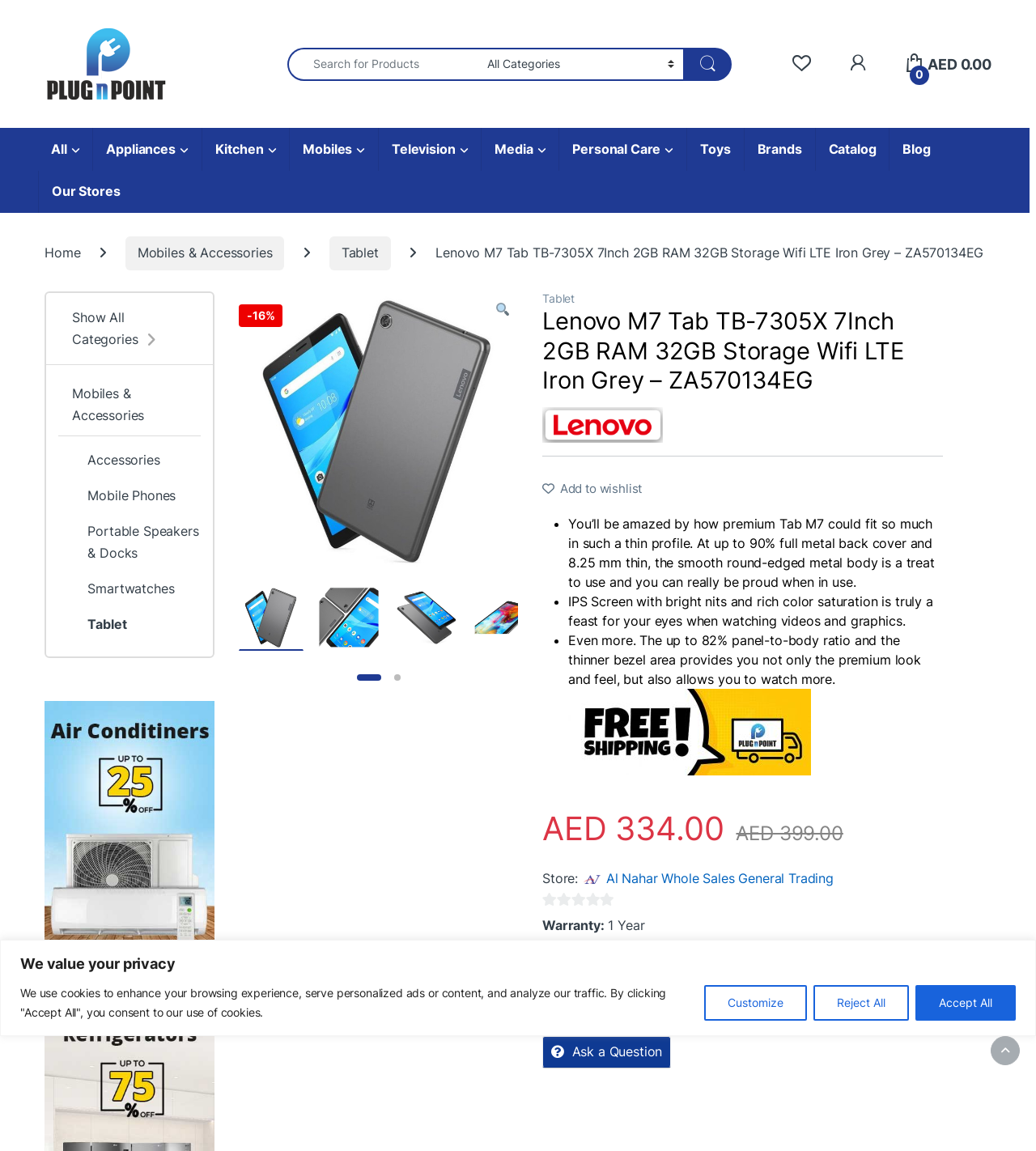Find the bounding box coordinates of the area to click in order to follow the instruction: "Add to wishlist".

[0.523, 0.419, 0.62, 0.431]